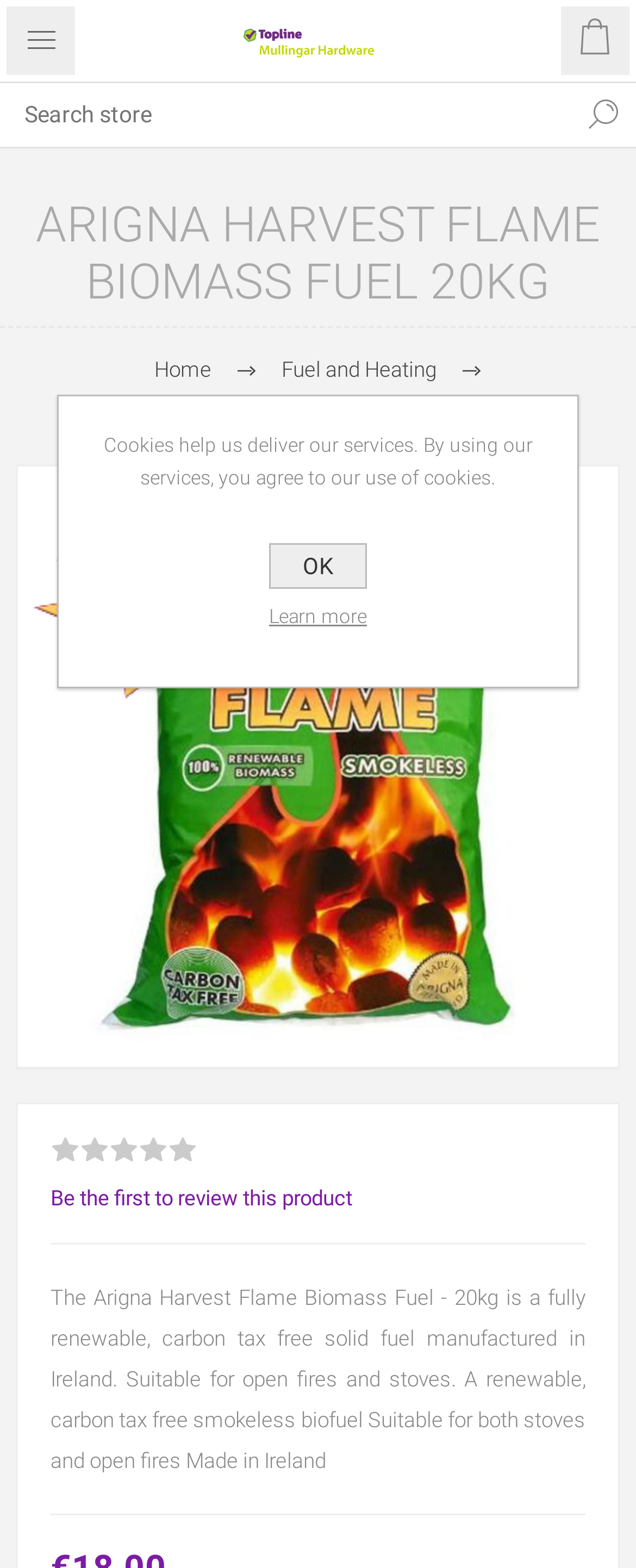Please determine the bounding box coordinates for the element that should be clicked to follow these instructions: "Search for products".

[0.0, 0.052, 0.897, 0.094]